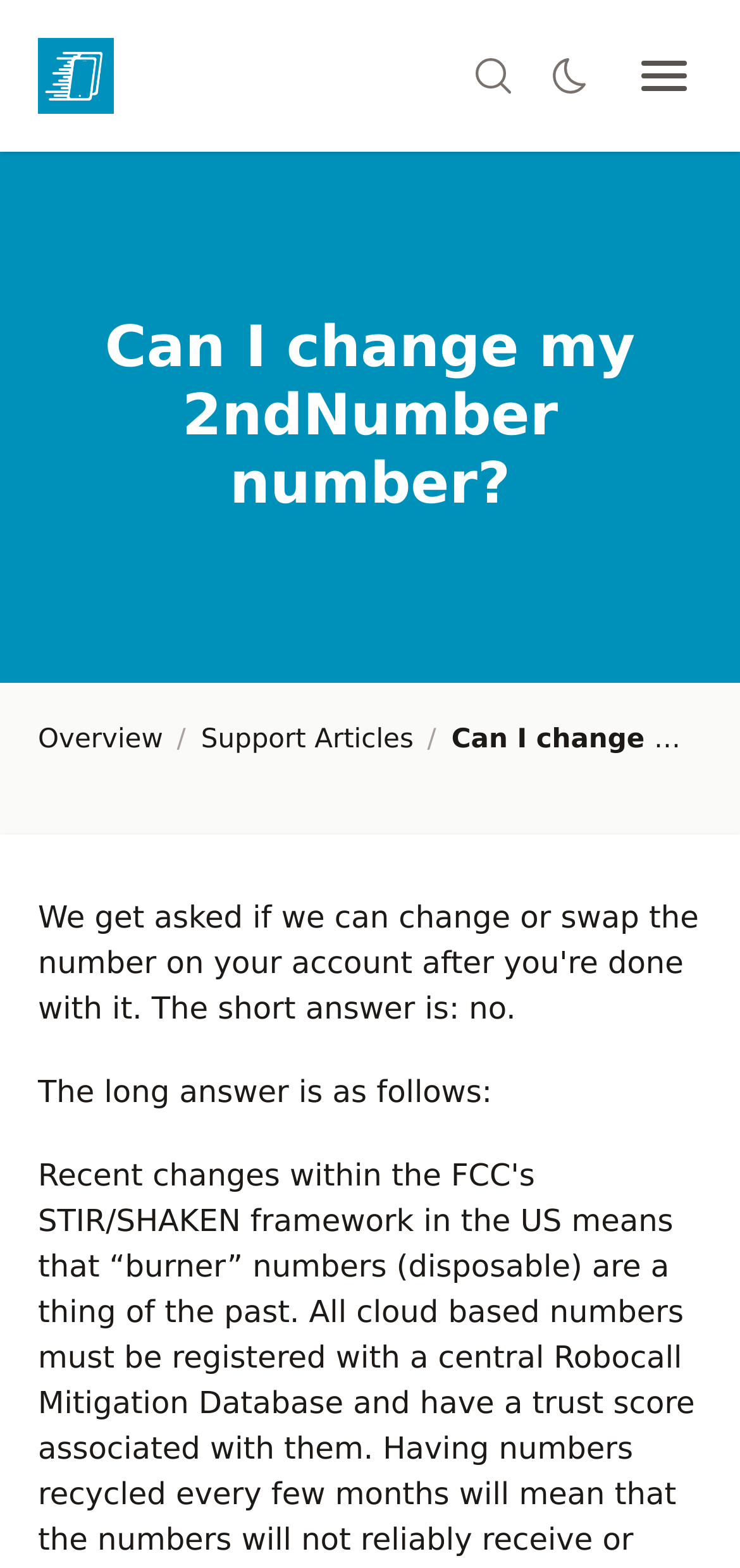Is there a button to open navigation?
Using the picture, provide a one-word or short phrase answer.

Yes